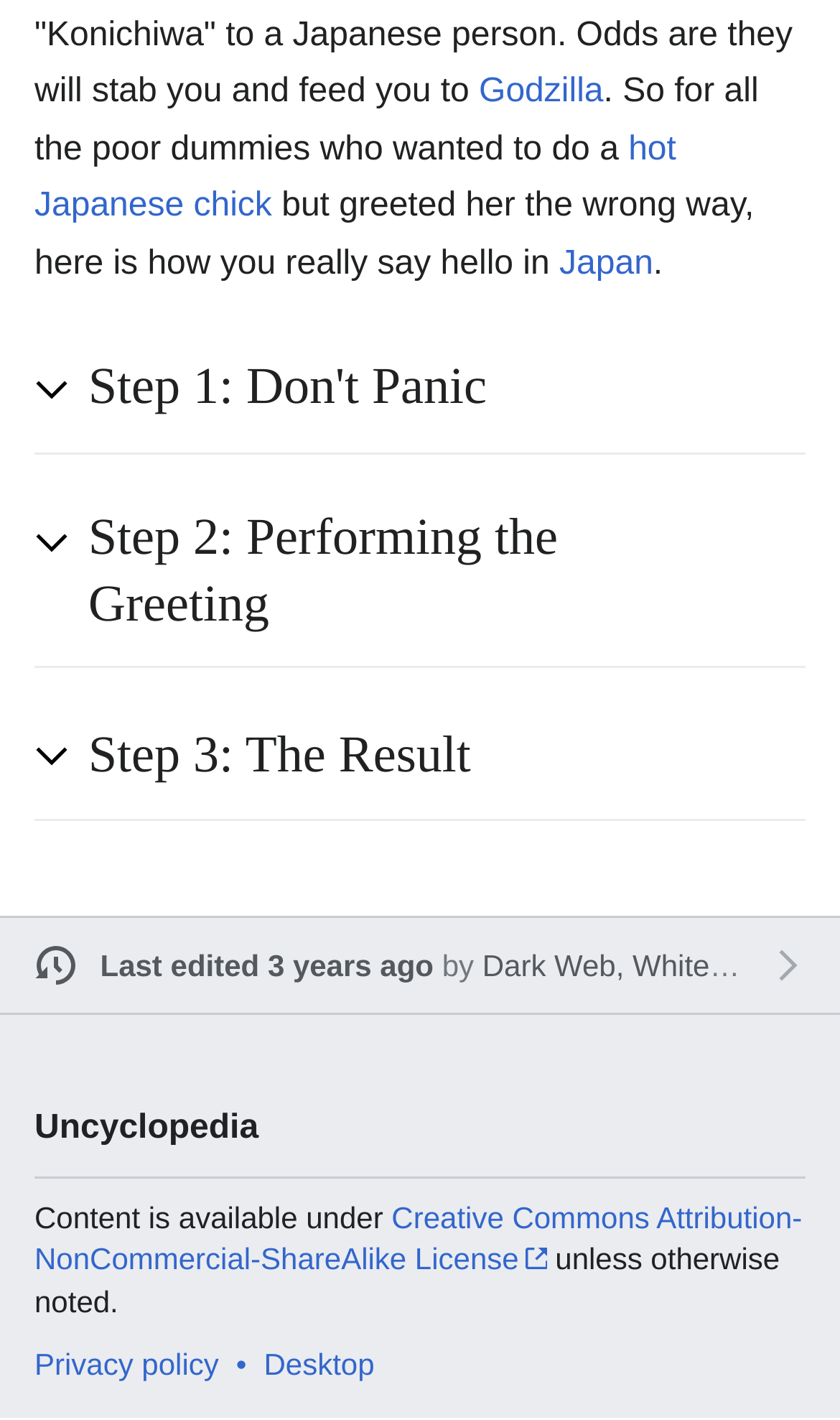For the following element description, predict the bounding box coordinates in the format (top-left x, top-left y, bottom-right x, bottom-right y). All values should be floating point numbers between 0 and 1. Description: Privacy policy

[0.041, 0.948, 0.26, 0.972]